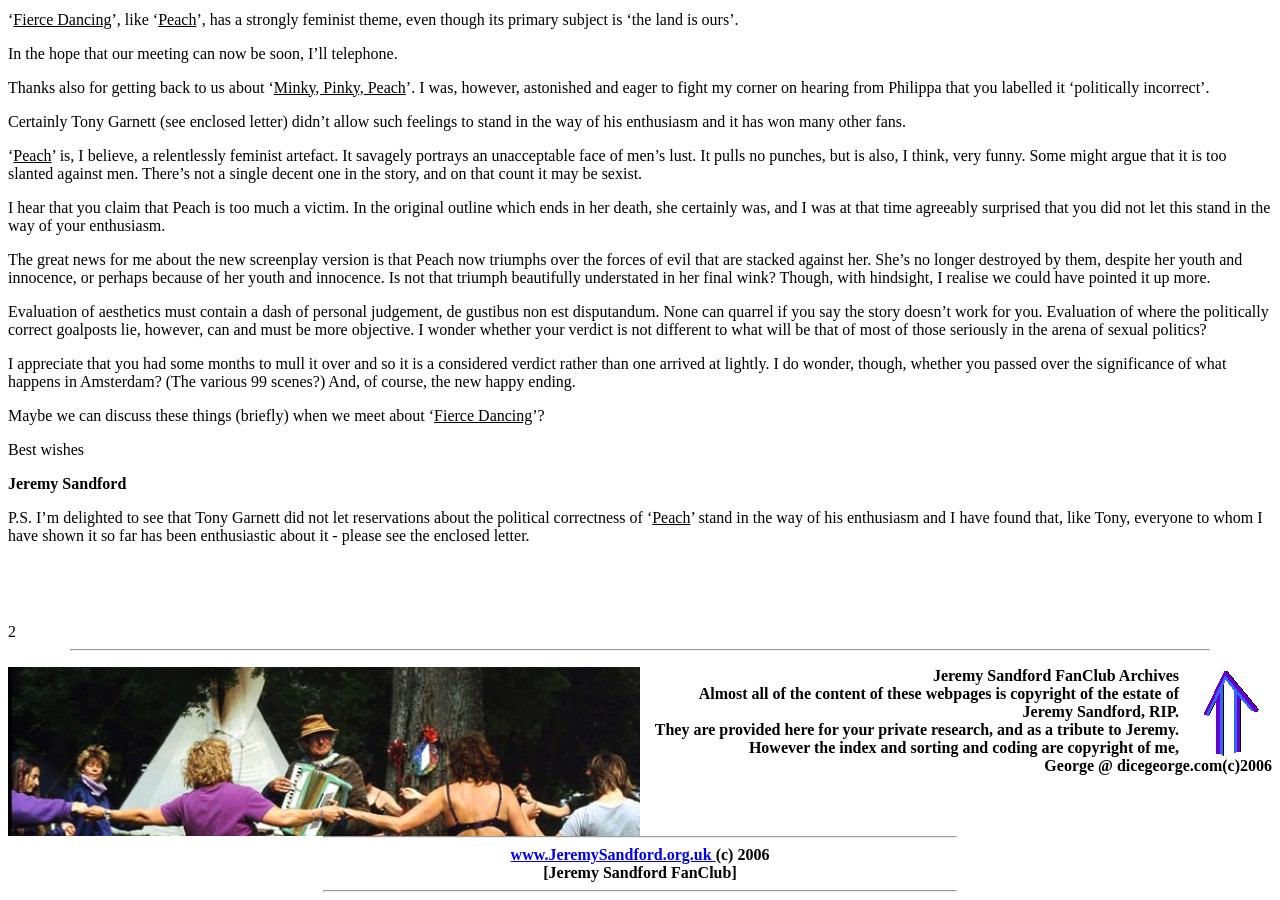Identify the bounding box coordinates for the UI element described as follows: "www.JeremySandford.org.uk". Ensure the coordinates are four float numbers between 0 and 1, formatted as [left, top, right, bottom].

[0.399, 0.94, 0.559, 0.959]